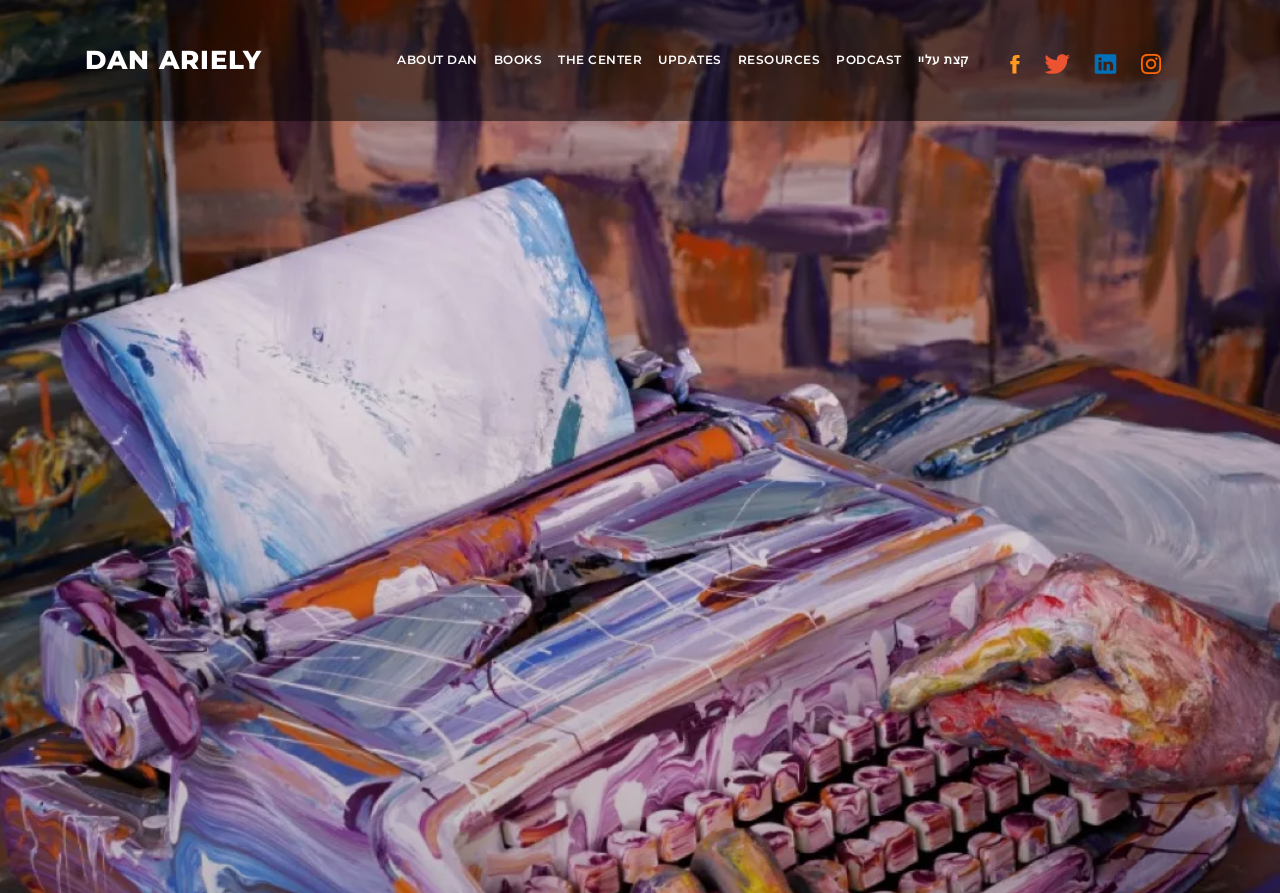Determine the bounding box coordinates of the area to click in order to meet this instruction: "check Dan Ariely's Twitter updates".

[0.815, 0.061, 0.836, 0.083]